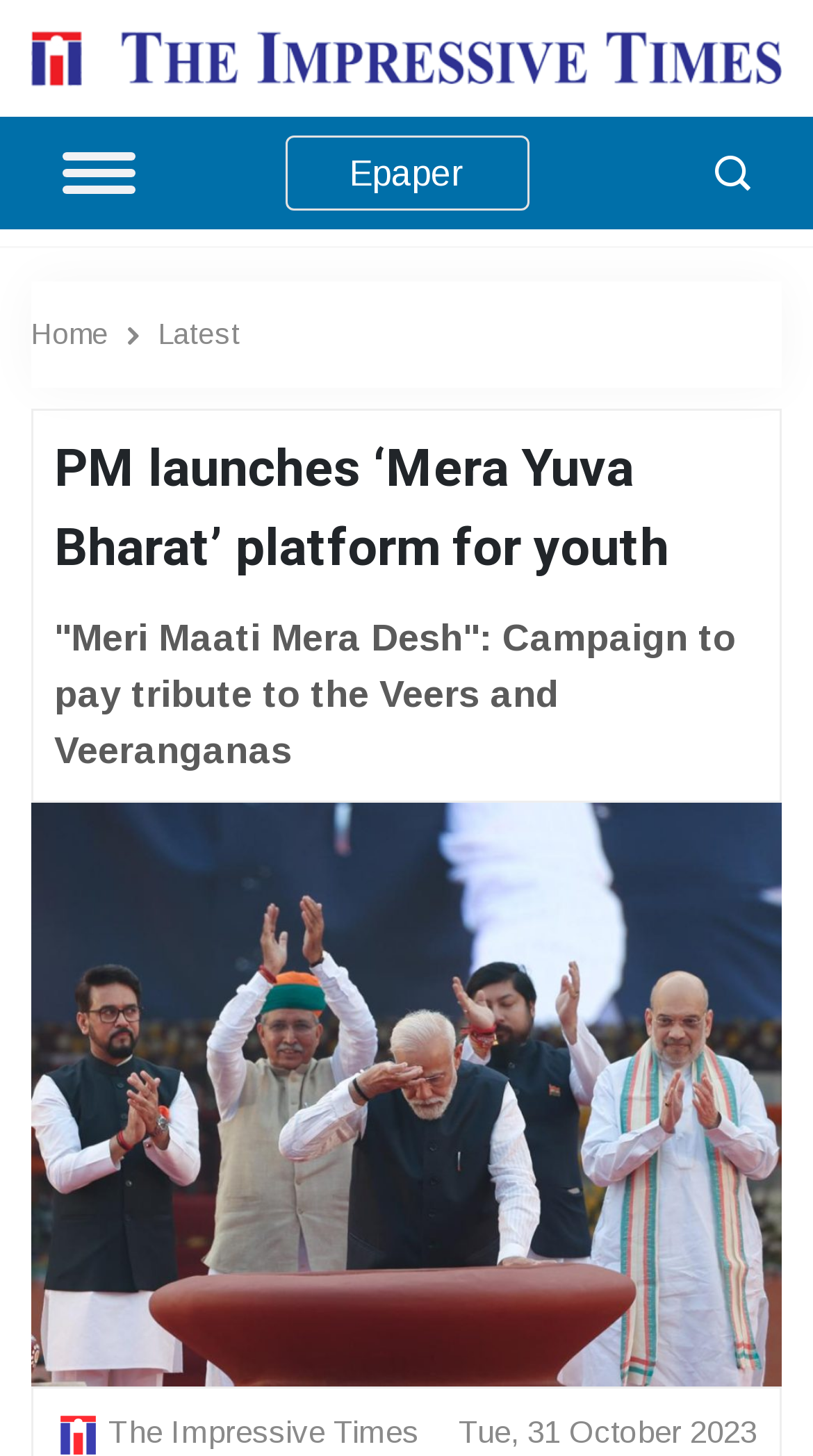Give a one-word or phrase response to the following question: What is the name of the platform launched by the PM?

Mera Yuva Bharat